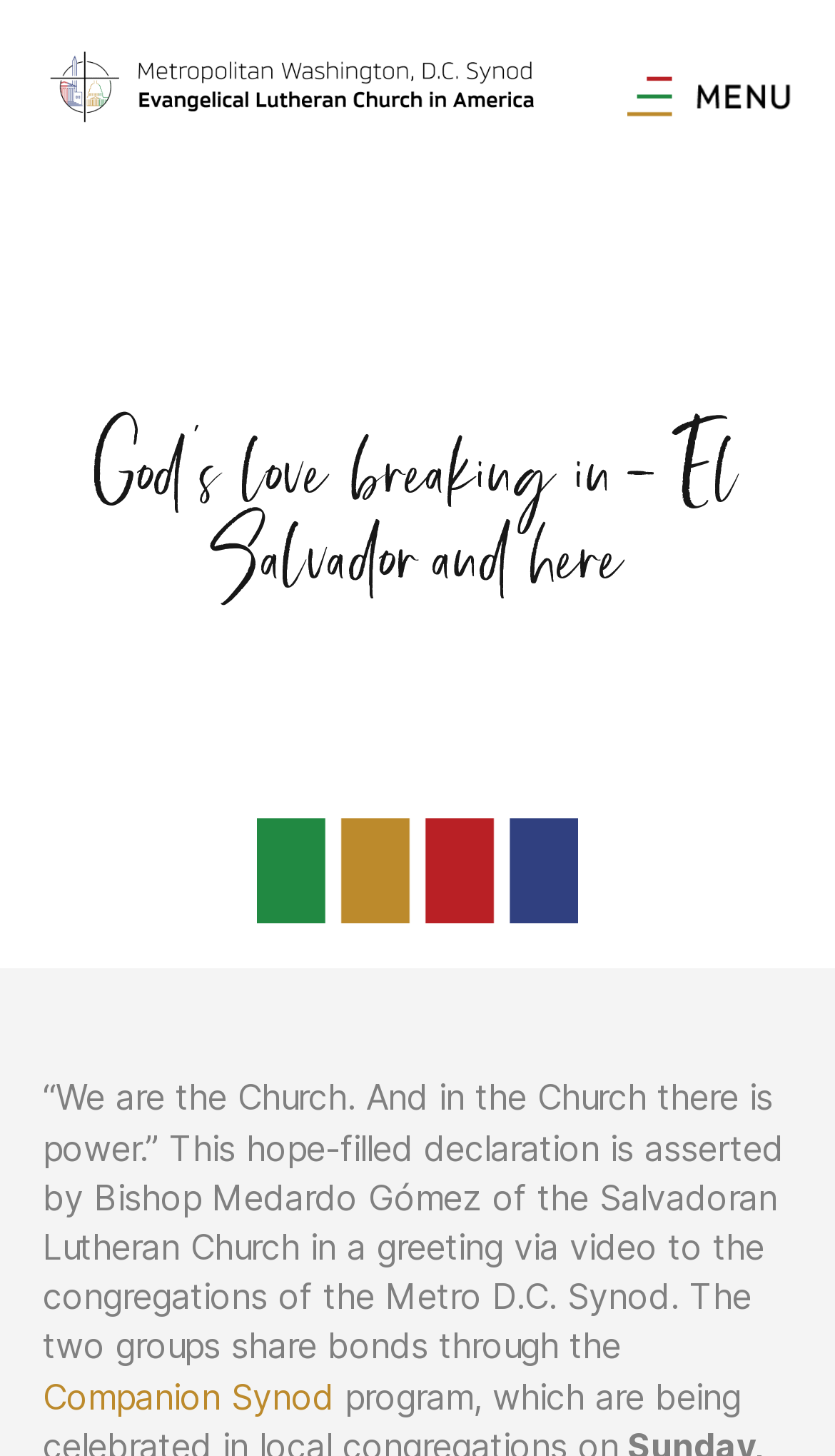Using the webpage screenshot and the element description See Full Details, determine the bounding box coordinates. Specify the coordinates in the format (top-left x, top-left y, bottom-right x, bottom-right y) with values ranging from 0 to 1.

None